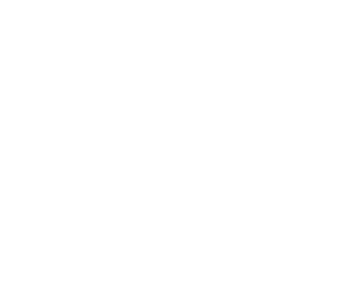Give an in-depth summary of the scene depicted in the image.

This image represents the adventure and beauty of mountaineering, likely showcasing the breathtaking landscapes encountered during an ascent. It features a prominent scene from "Ascent to Mont Blanc," a thrilling expedition lasting three days and two nights, where climbers navigate through stunning mountain terrains. The backdrop of majestic peaks, perhaps enveloped in snow, conveys a sense of awe and challenge that comes with such exhilarating outdoor pursuits. The image is integral to attracting adventure enthusiasts looking to explore the iconic Mont Blanc region, perhaps inspiring them to take on this exciting journey themselves.